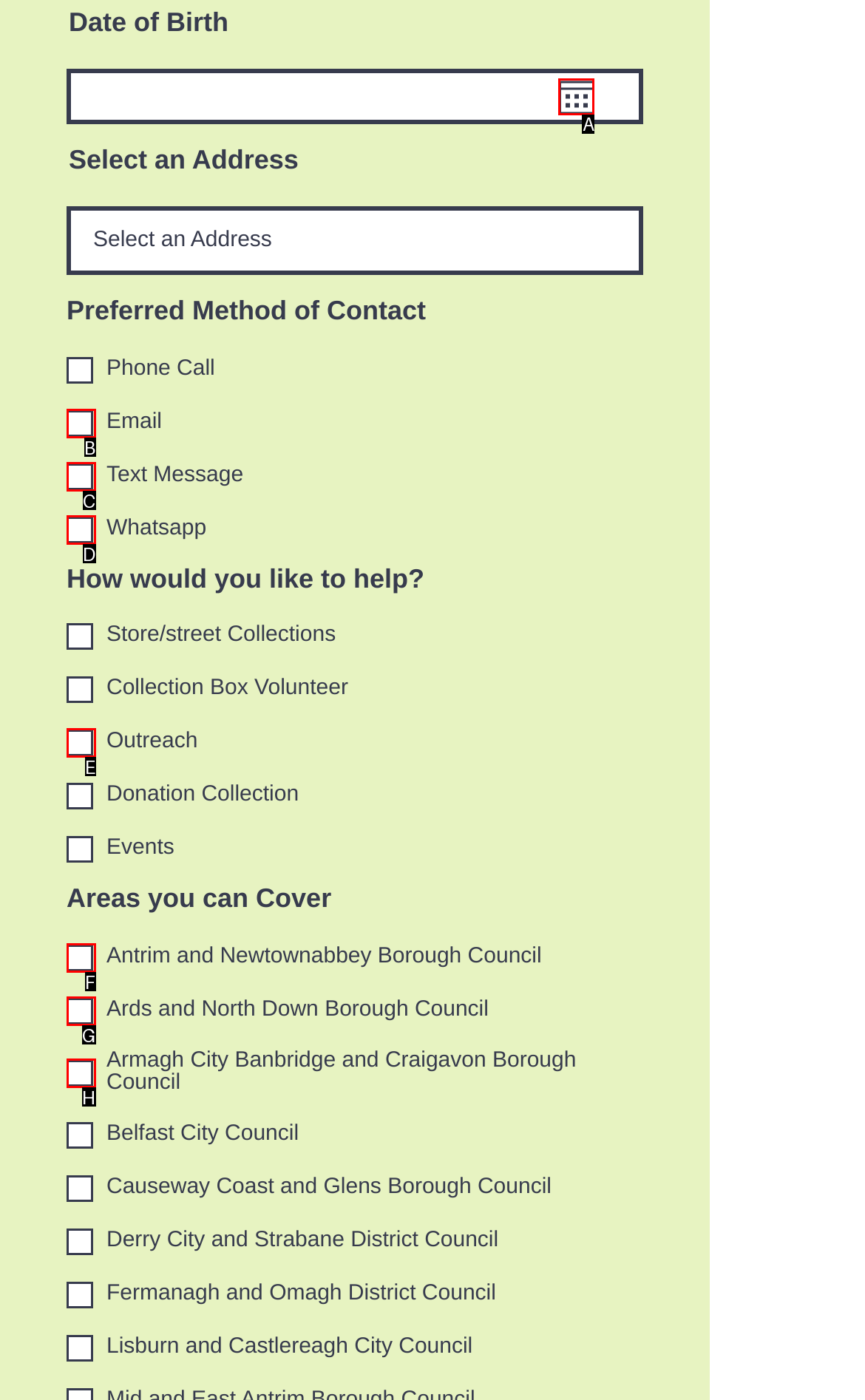Which HTML element should be clicked to complete the following task: Open calendar?
Answer with the letter corresponding to the correct choice.

A